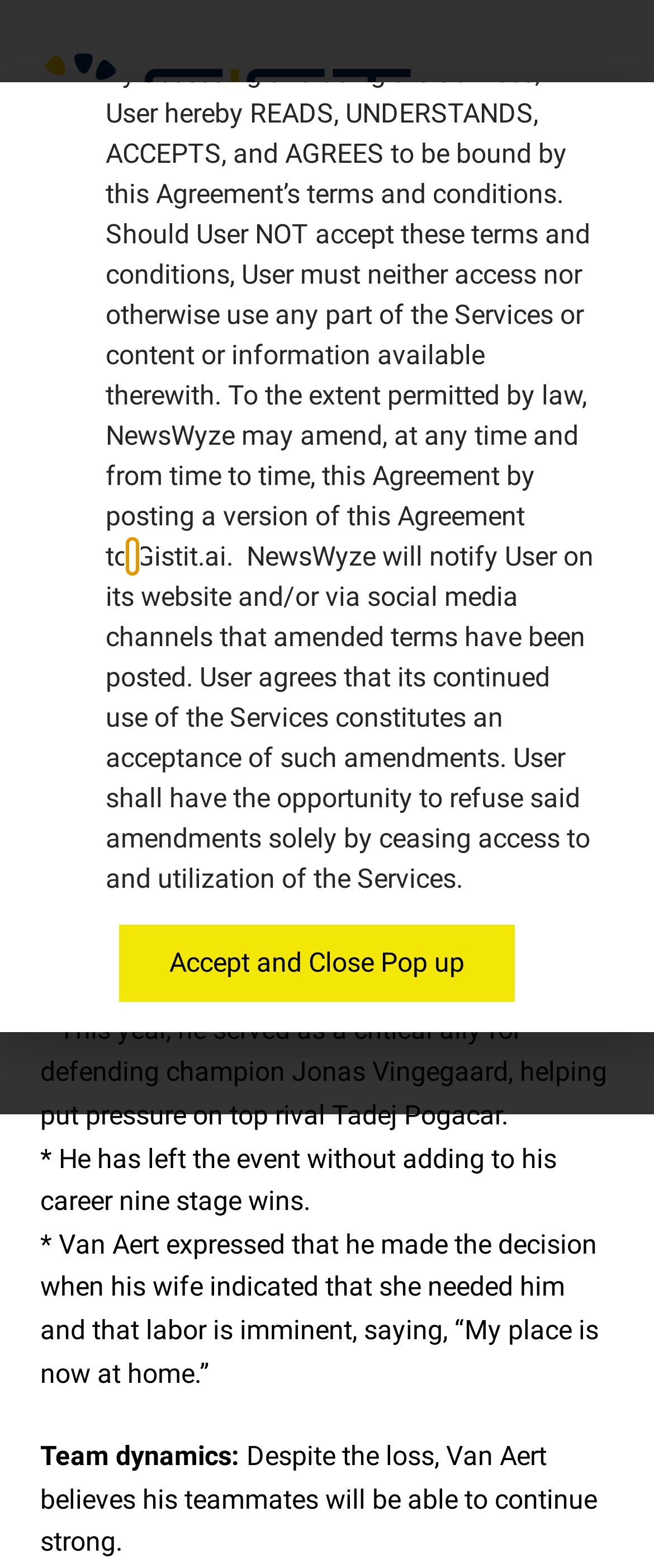Create a detailed summary of the webpage's content and design.

The webpage is about cyclist Wout van Aert leaving the Tour de France to be with his pregnant wife. At the top left, there is a logo and a link to "Gist It". Next to it, there is a navigation menu with an "Open menu" button. Below the logo, there is a search bar with a search box and a search button, accompanied by a small magnifying glass icon.

The main content of the webpage is an article about Wout van Aert's decision to leave the Tour de France. The article's title is "Wout van Aert leaves Tour de France to be with pregnant wife: ‘It’s an easy decision’". The article is divided into several paragraphs, describing Van Aert's decision, his role in the race, and his teammates' prospects.

At the bottom of the webpage, there is a section with terms and conditions, including a list of numbered points, such as "Acceptance of Terms" and "Residency and Age". There is also a button to "Accept and Close Pop up" at the bottom right.

Overall, the webpage has a simple and clean layout, with a focus on the article's content.